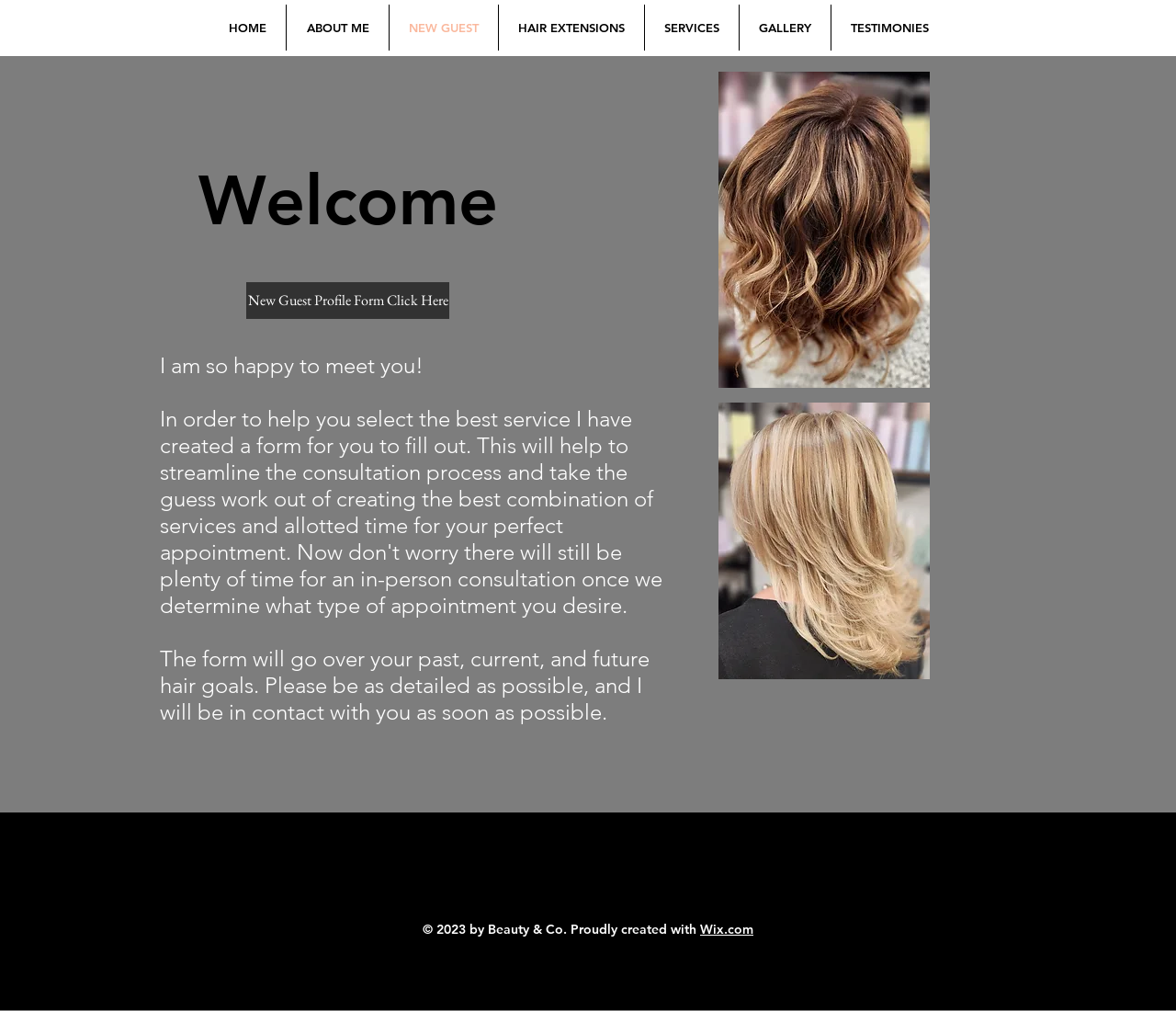Respond with a single word or short phrase to the following question: 
What is the purpose of the link 'New Guest Profile Form Click Here'?

To access the profile form